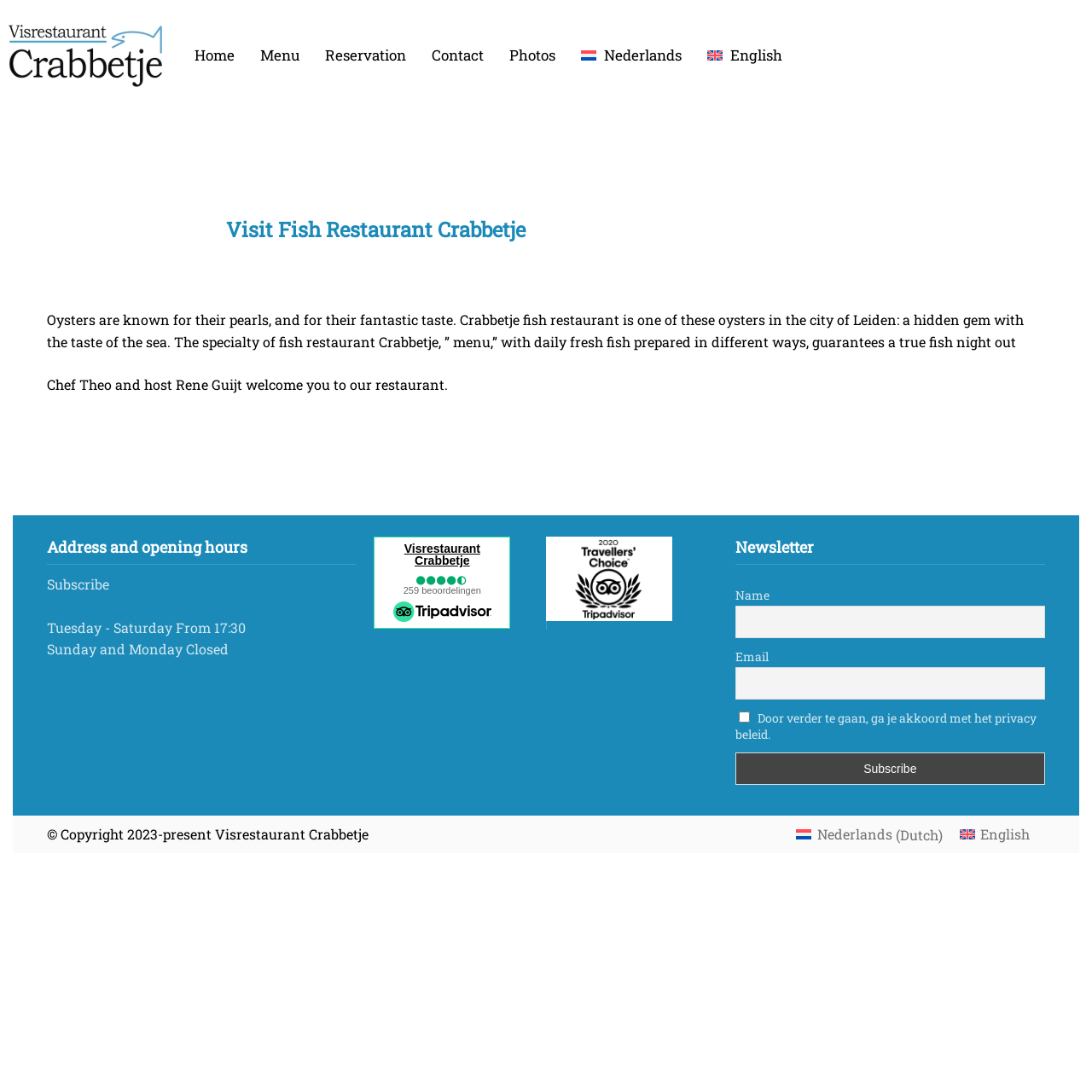Articulate a detailed summary of the webpage's content and design.

The webpage is about Visrestaurant Crabbetje, a fish restaurant in Leiden. At the top left corner, there is a logo of the restaurant, accompanied by a link to go back to the home page. Below the logo, there are several links to navigate to different sections of the website, including "Home", "Menu", "Reservation", "Contact", "Photos", and language options.

The main content of the webpage is divided into several sections. The first section has a heading "Visit Fish Restaurant Crabbetje" and a brief introduction to the restaurant, describing it as a hidden gem with a focus on fresh fish. Below this introduction, there are two paragraphs of text, one welcoming visitors to the restaurant and the other providing more information about the restaurant's specialty.

The next section is headed "Address and opening hours", which provides the restaurant's address and operating hours. There is also a link to subscribe to the restaurant's newsletter and a section displaying the restaurant's rating on Tripadvisor, along with a link to the review page.

Further down the page, there is a section dedicated to the newsletter, where visitors can enter their name and email address to subscribe. There is also a checkbox to agree to the privacy policy and a button to submit the subscription.

At the bottom of the page, there is a copyright notice and links to switch between Dutch and English languages.